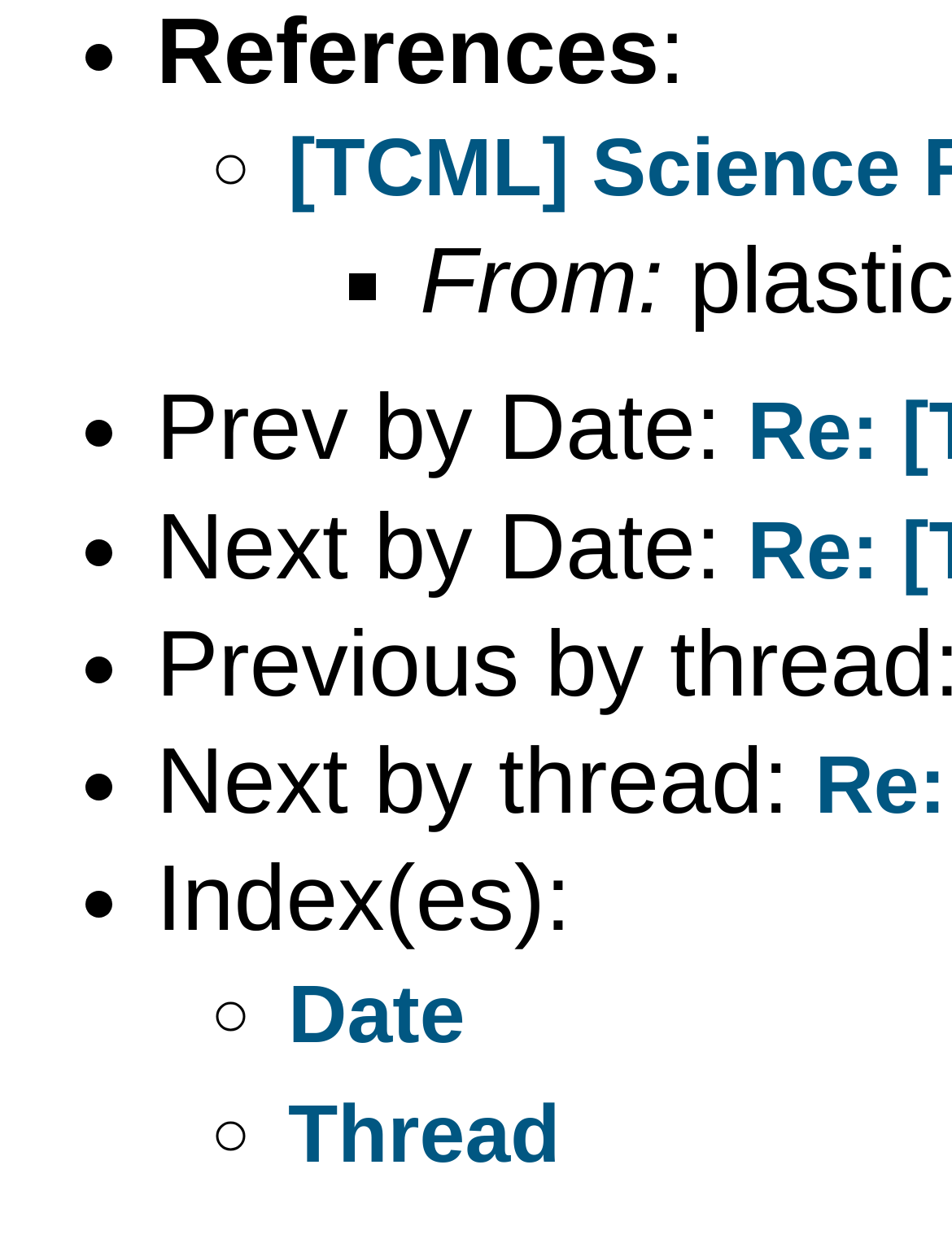Provide a thorough and detailed response to the question by examining the image: 
How many StaticText elements are there on the webpage?

I counted the number of StaticText elements on the webpage, which are 'From:', 'Prev by Date:', 'Next by Date:', 'Next by thread:', 'Index(es):', 'Date', and 'Thread'. There are 7 StaticText elements in total.